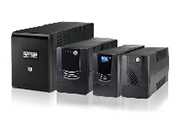Use a single word or phrase to answer the following:
What is the purpose of the different sizes of UPS units?

To cater to different power requirements